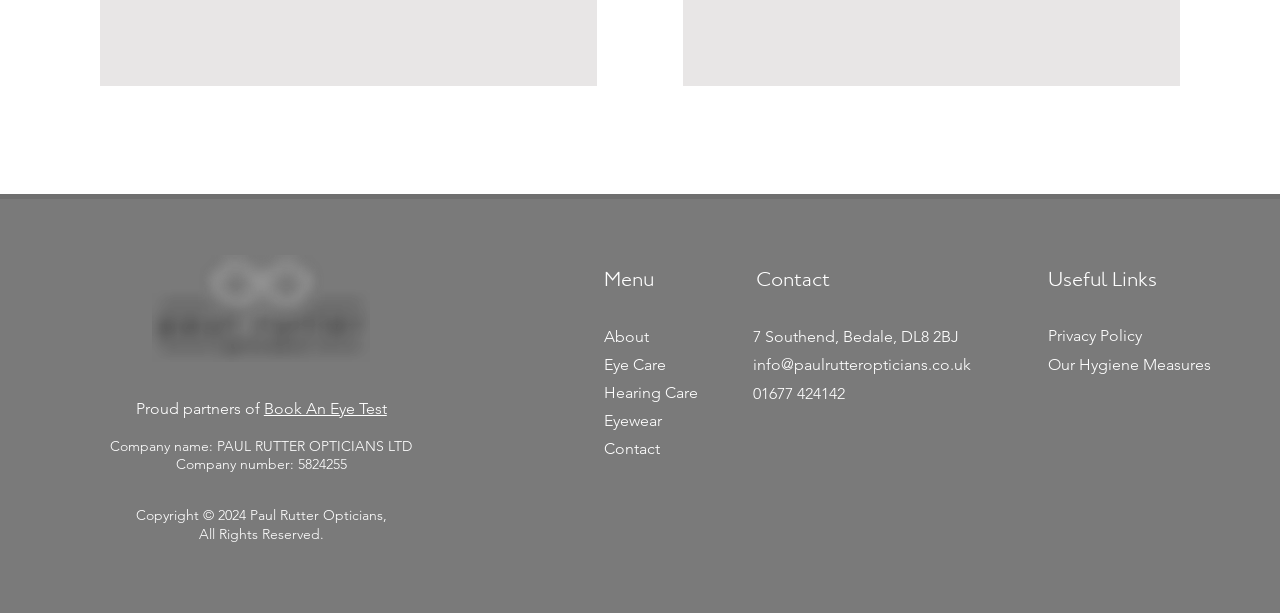Please locate the bounding box coordinates of the element that needs to be clicked to achieve the following instruction: "Click the Paul Rutter Opticians Logo". The coordinates should be four float numbers between 0 and 1, i.e., [left, top, right, bottom].

[0.119, 0.416, 0.289, 0.591]